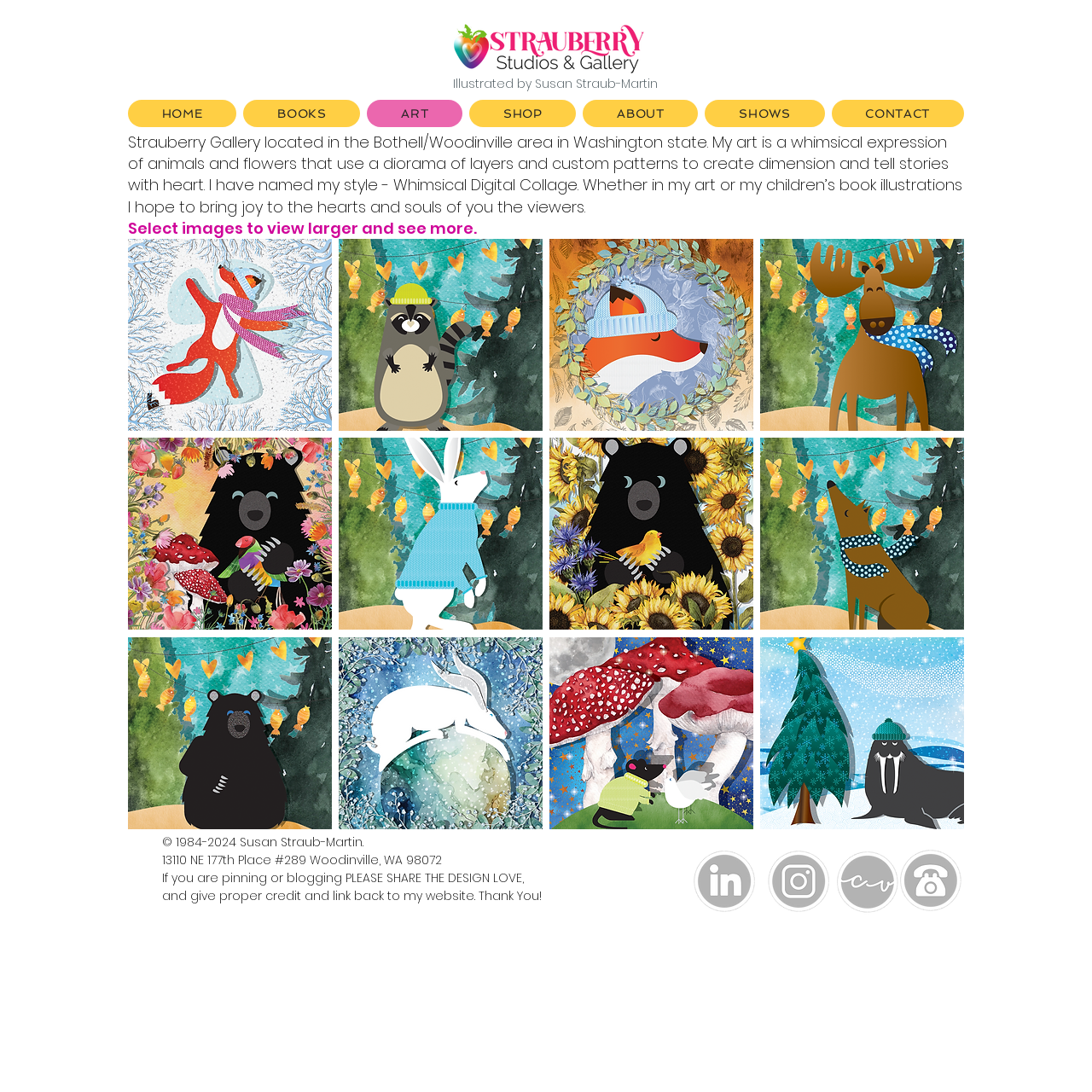Show me the bounding box coordinates of the clickable region to achieve the task as per the instruction: "Select an image to view larger".

[0.117, 0.219, 0.883, 0.759]